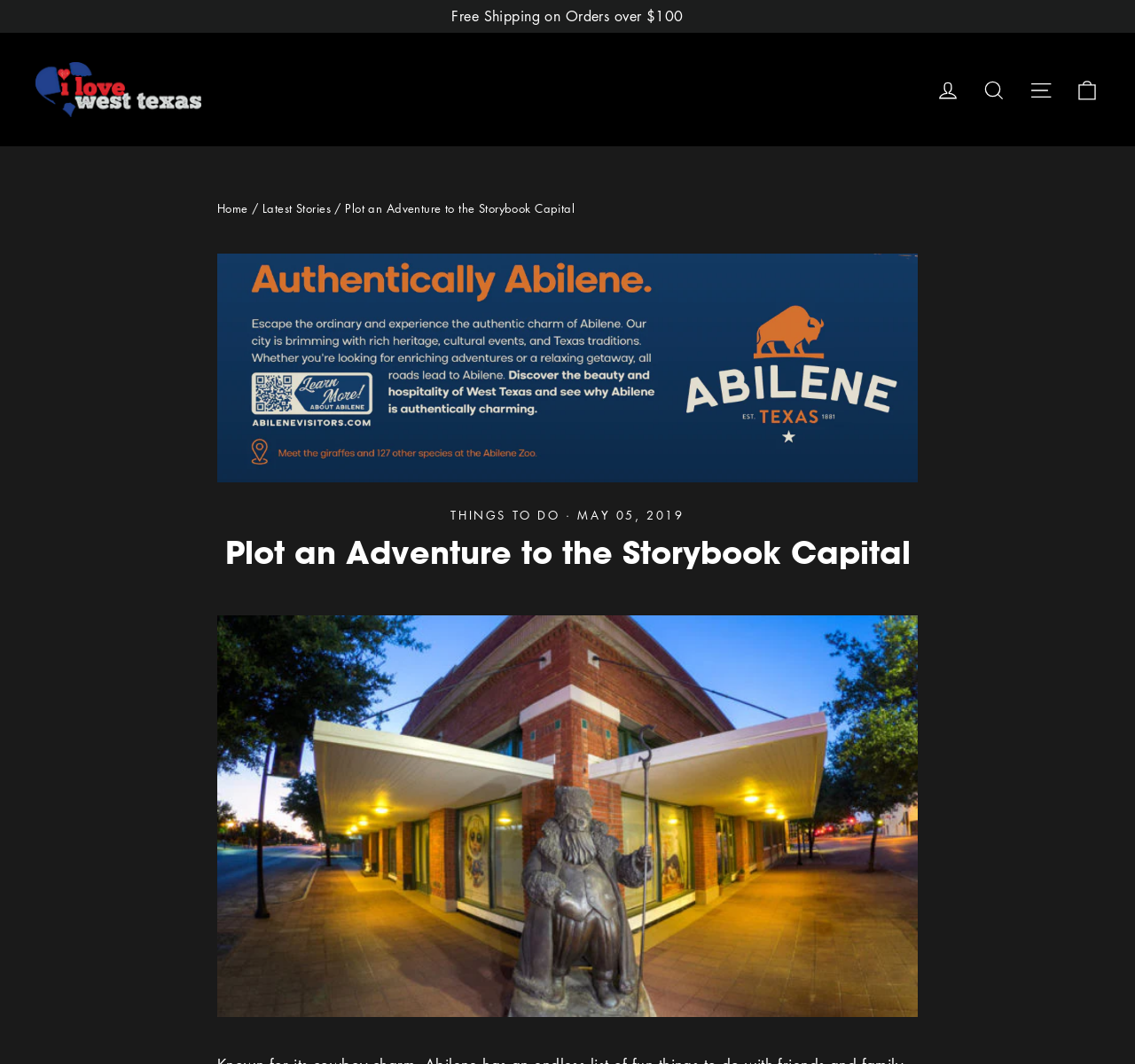What type of navigation is available on the webpage?
Answer the question with just one word or phrase using the image.

Site navigation